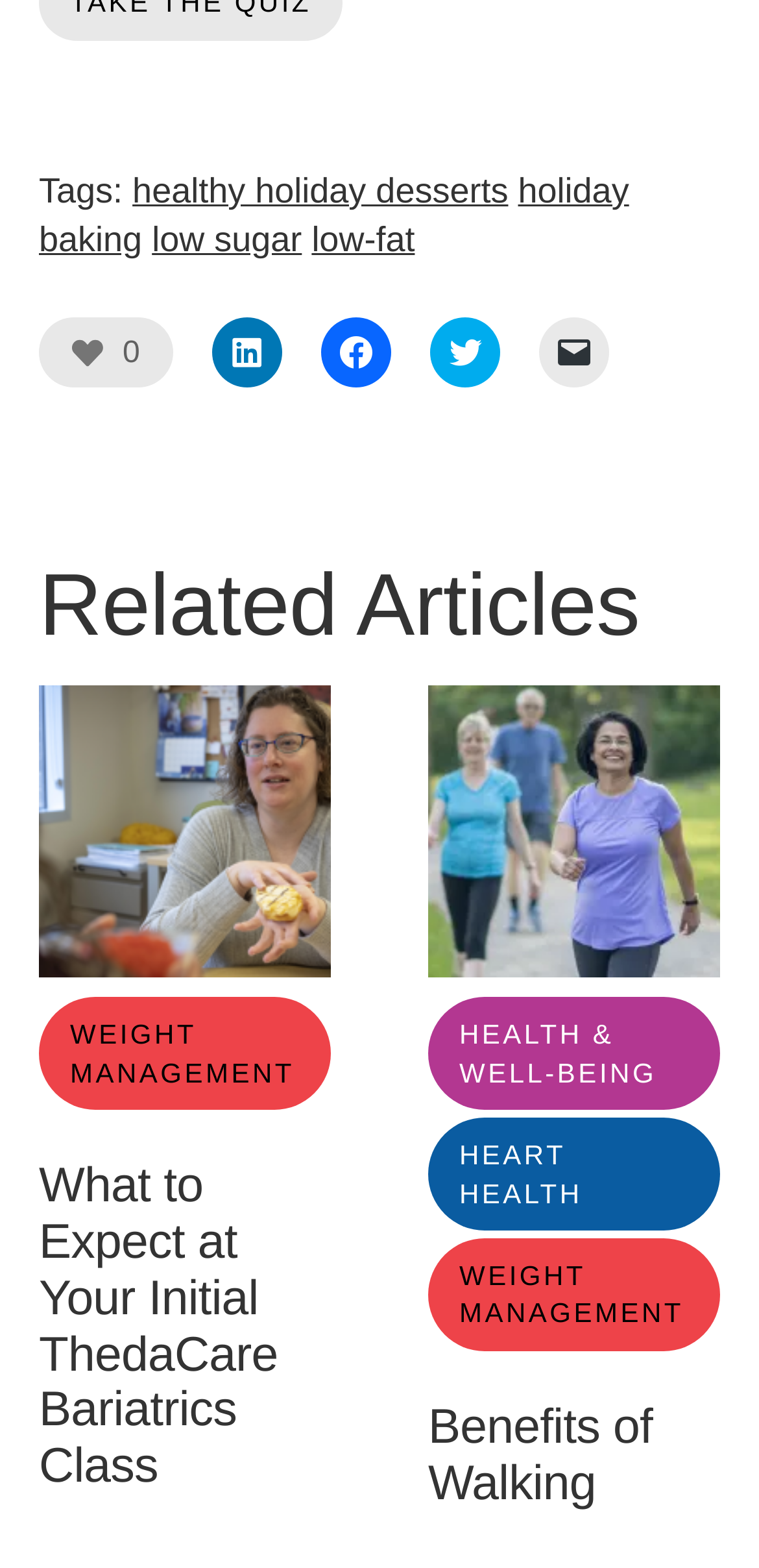Specify the bounding box coordinates of the element's area that should be clicked to execute the given instruction: "Click on the 'healthy holiday desserts' link". The coordinates should be four float numbers between 0 and 1, i.e., [left, top, right, bottom].

[0.174, 0.109, 0.67, 0.134]